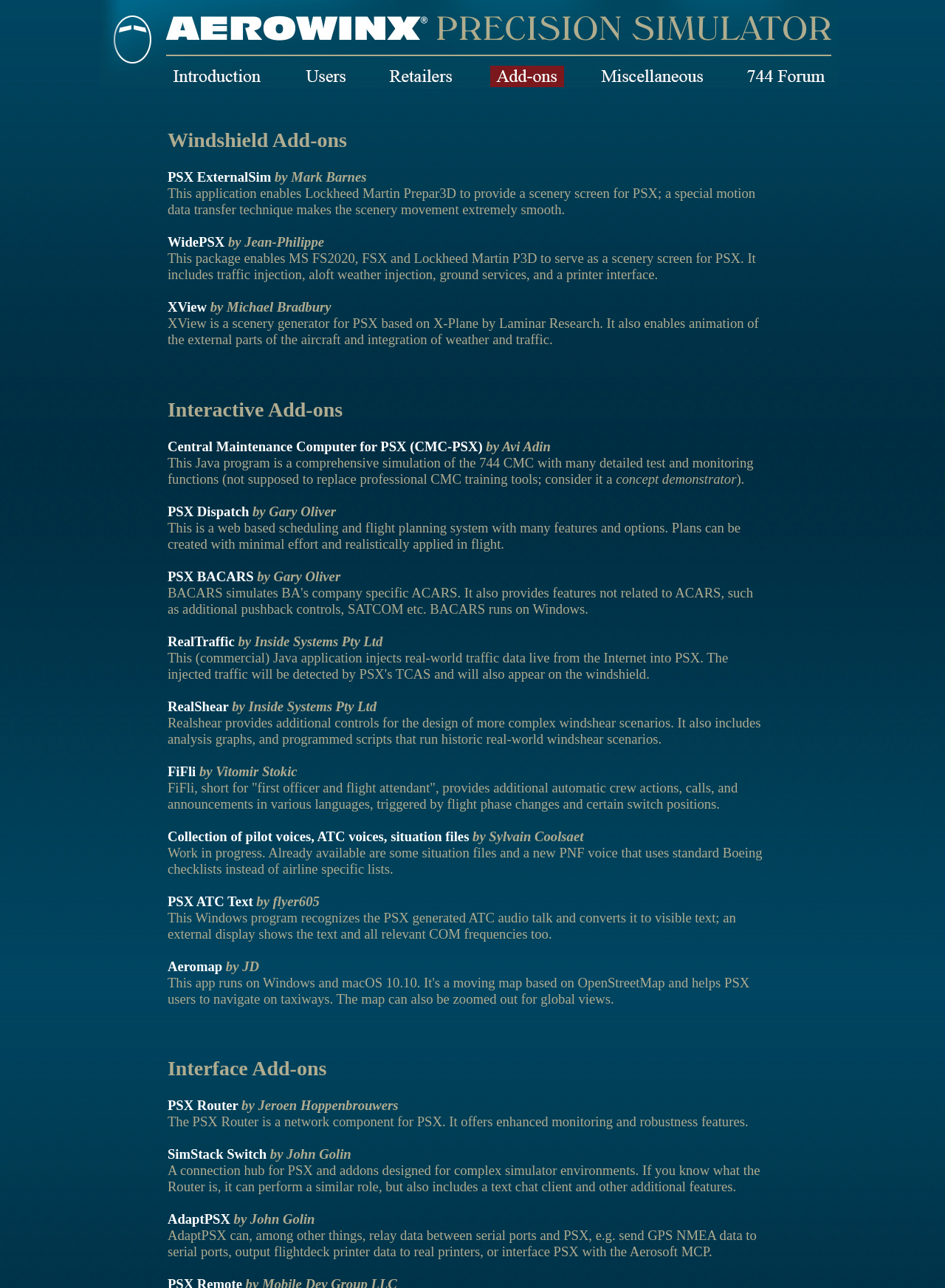Please determine the bounding box coordinates of the element's region to click in order to carry out the following instruction: "Click on PSX ExternalSim link". The coordinates should be four float numbers between 0 and 1, i.e., [left, top, right, bottom].

[0.177, 0.132, 0.287, 0.144]